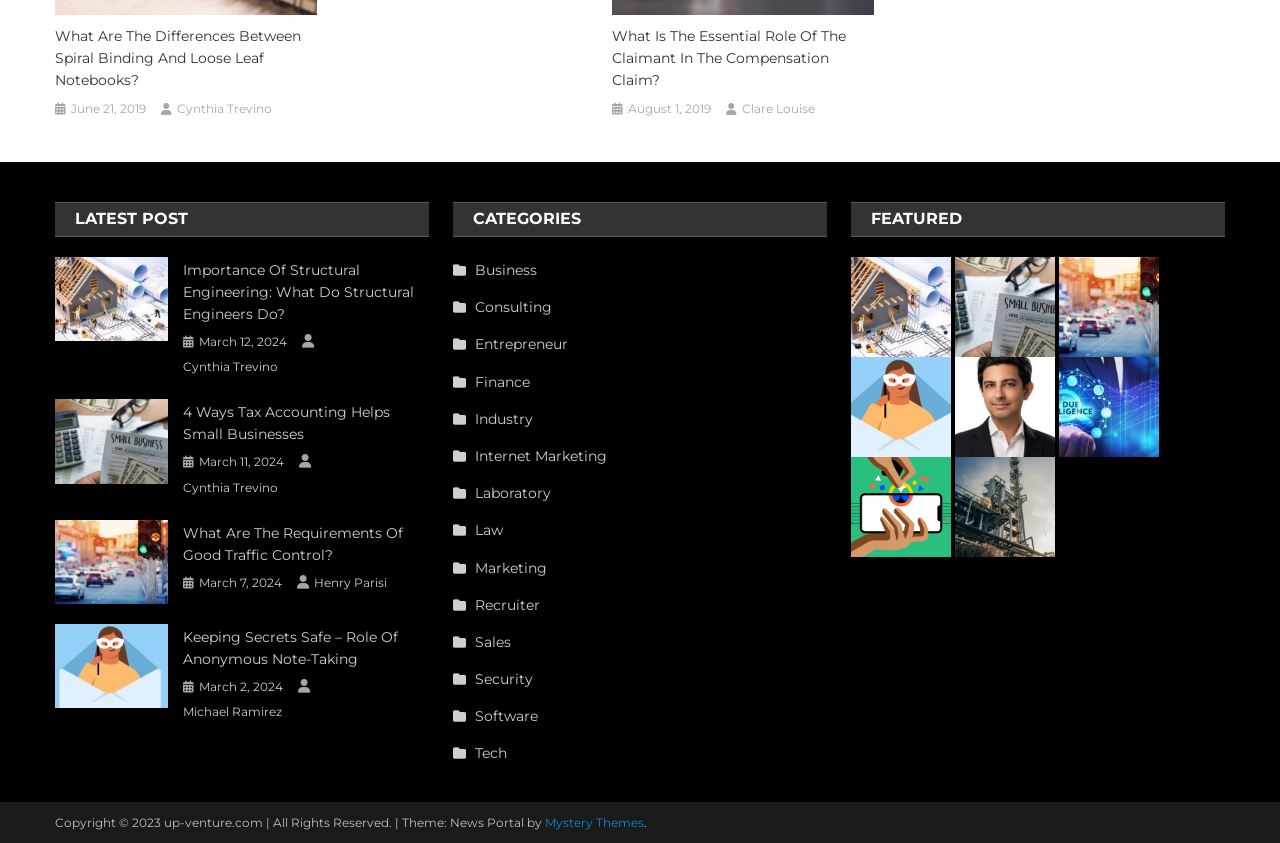What is the theme of the website?
Using the details shown in the screenshot, provide a comprehensive answer to the question.

I found the text 'Theme: News Portal by' at the bottom of the webpage, followed by the link 'Mystery Themes', so the theme of the website is 'News Portal'.